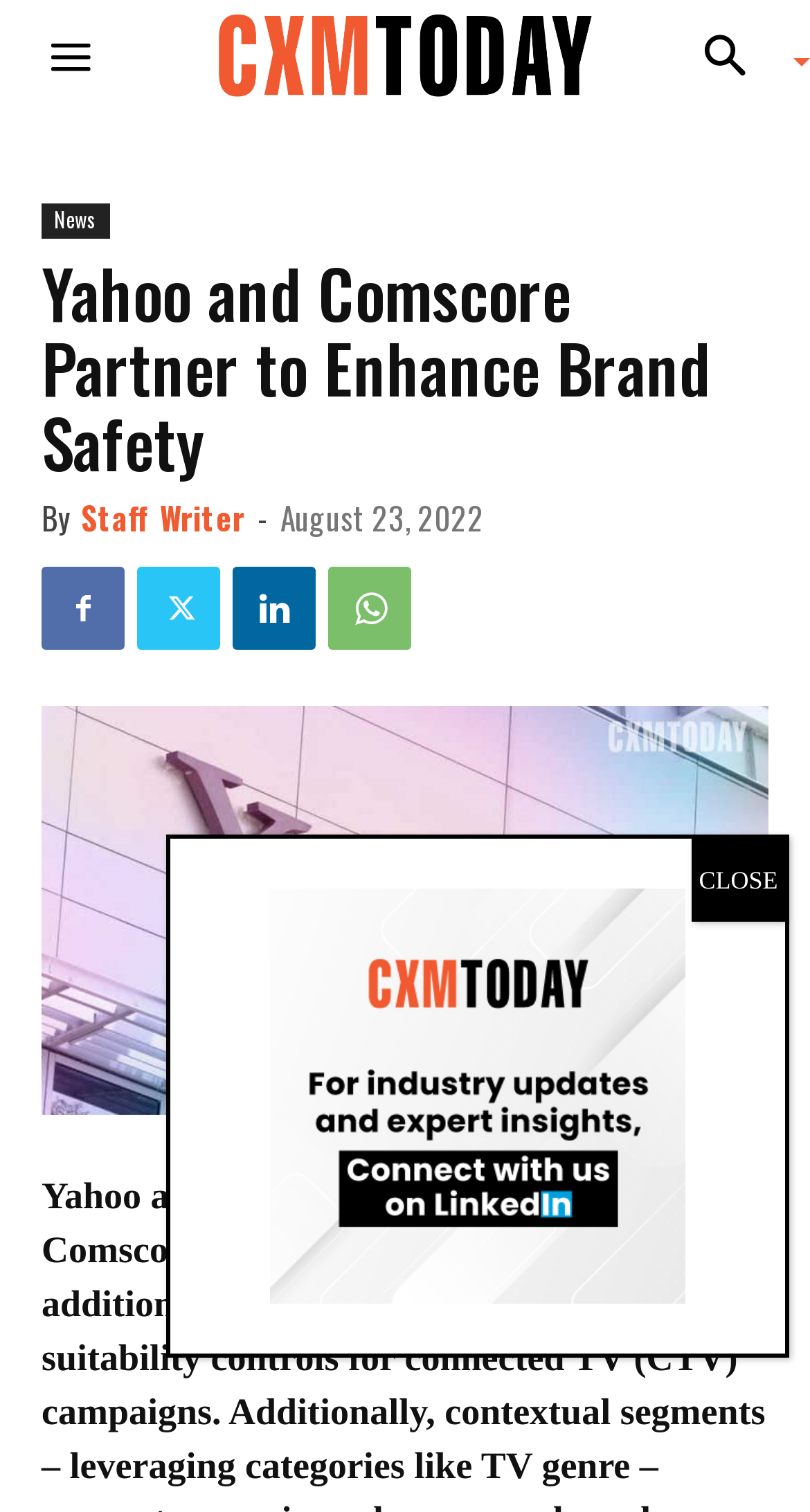Please determine the bounding box coordinates of the element to click on in order to accomplish the following task: "Read the news". Ensure the coordinates are four float numbers ranging from 0 to 1, i.e., [left, top, right, bottom].

[0.051, 0.135, 0.136, 0.158]